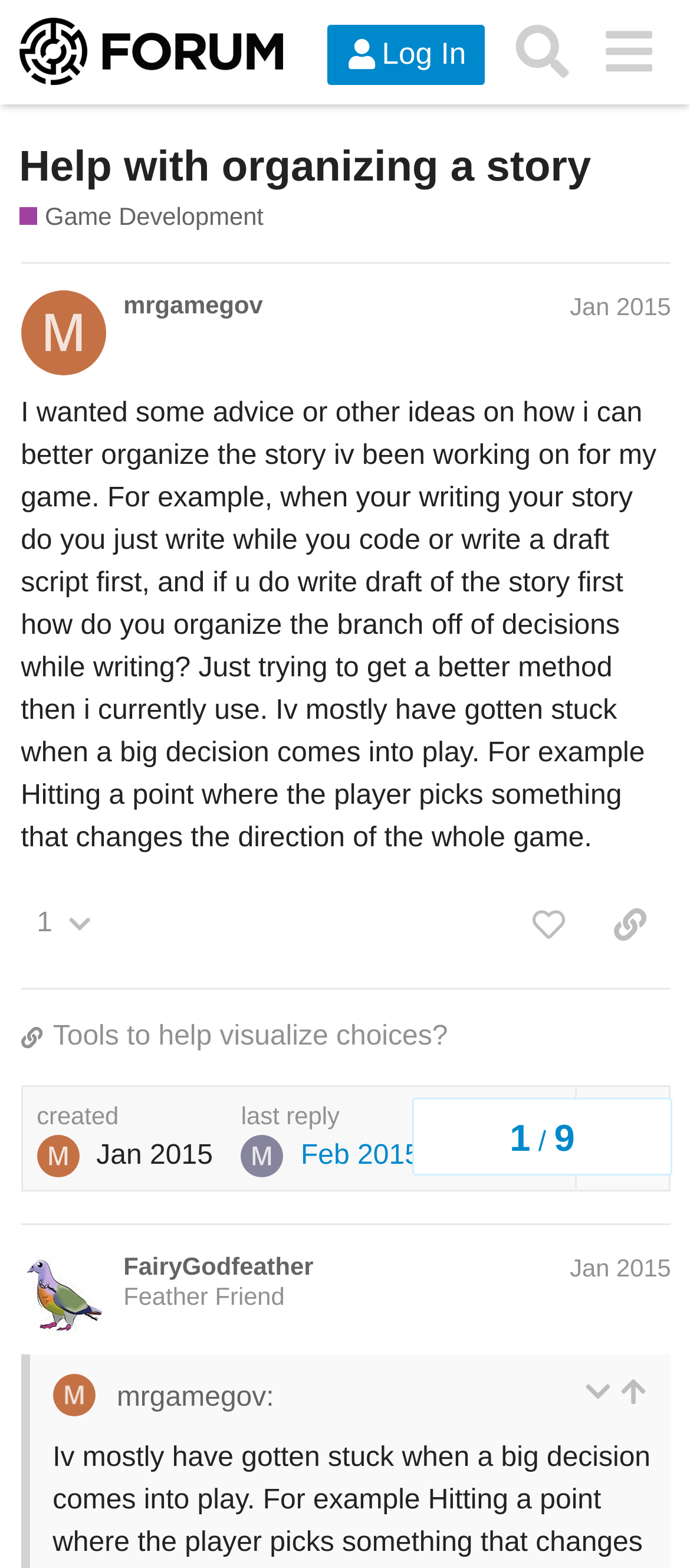From the webpage screenshot, identify the region described by Game Development. Provide the bounding box coordinates as (top-left x, top-left y, bottom-right x, bottom-right y), with each value being a floating point number between 0 and 1.

[0.027, 0.127, 0.382, 0.149]